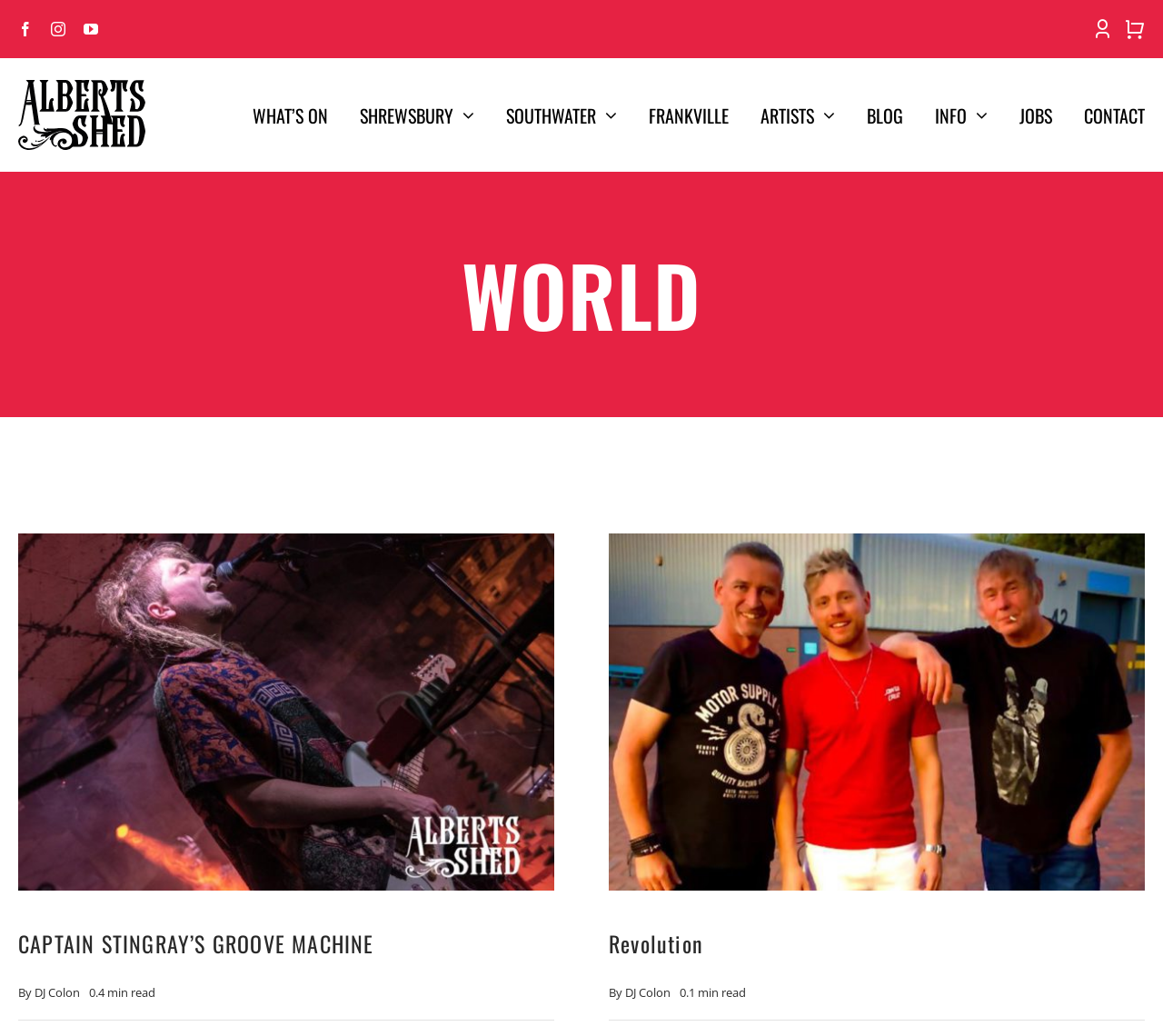Please find the bounding box for the following UI element description. Provide the coordinates in (top-left x, top-left y, bottom-right x, bottom-right y) format, with values between 0 and 1: aria-label="CAPTAIN STINGRAY’S GROOVE MACHINE"

[0.016, 0.518, 0.477, 0.539]